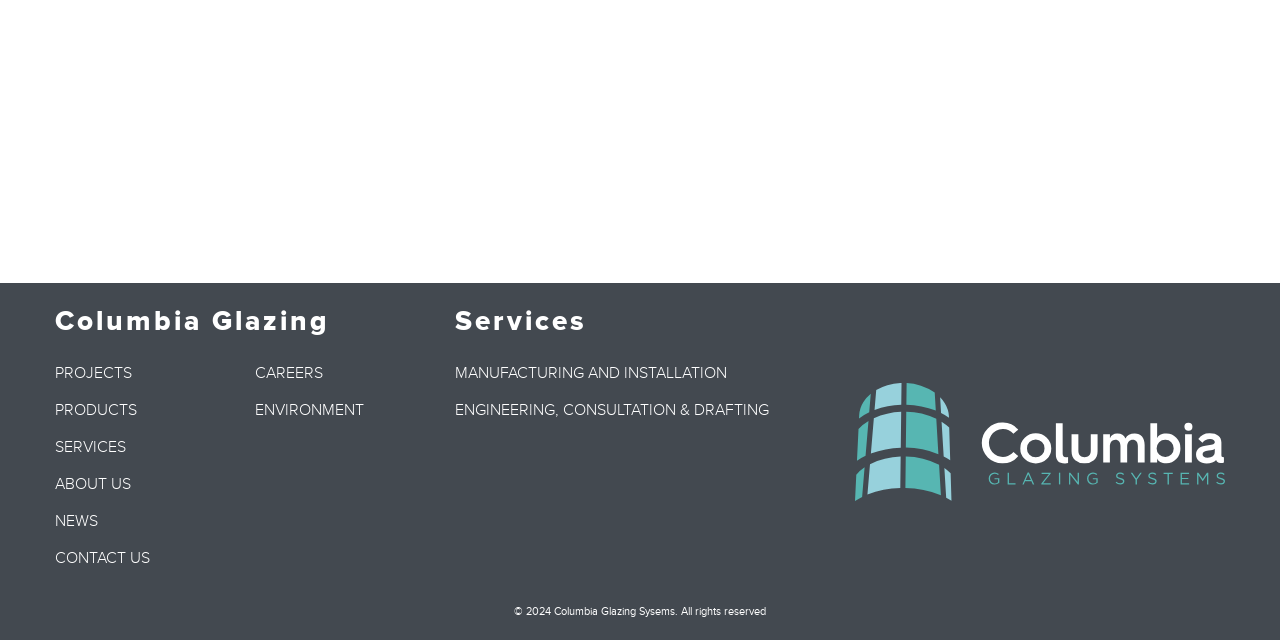Using the provided element description, identify the bounding box coordinates as (top-left x, top-left y, bottom-right x, bottom-right y). Ensure all values are between 0 and 1. Description: Manufacturing and Installation

[0.355, 0.567, 0.568, 0.598]